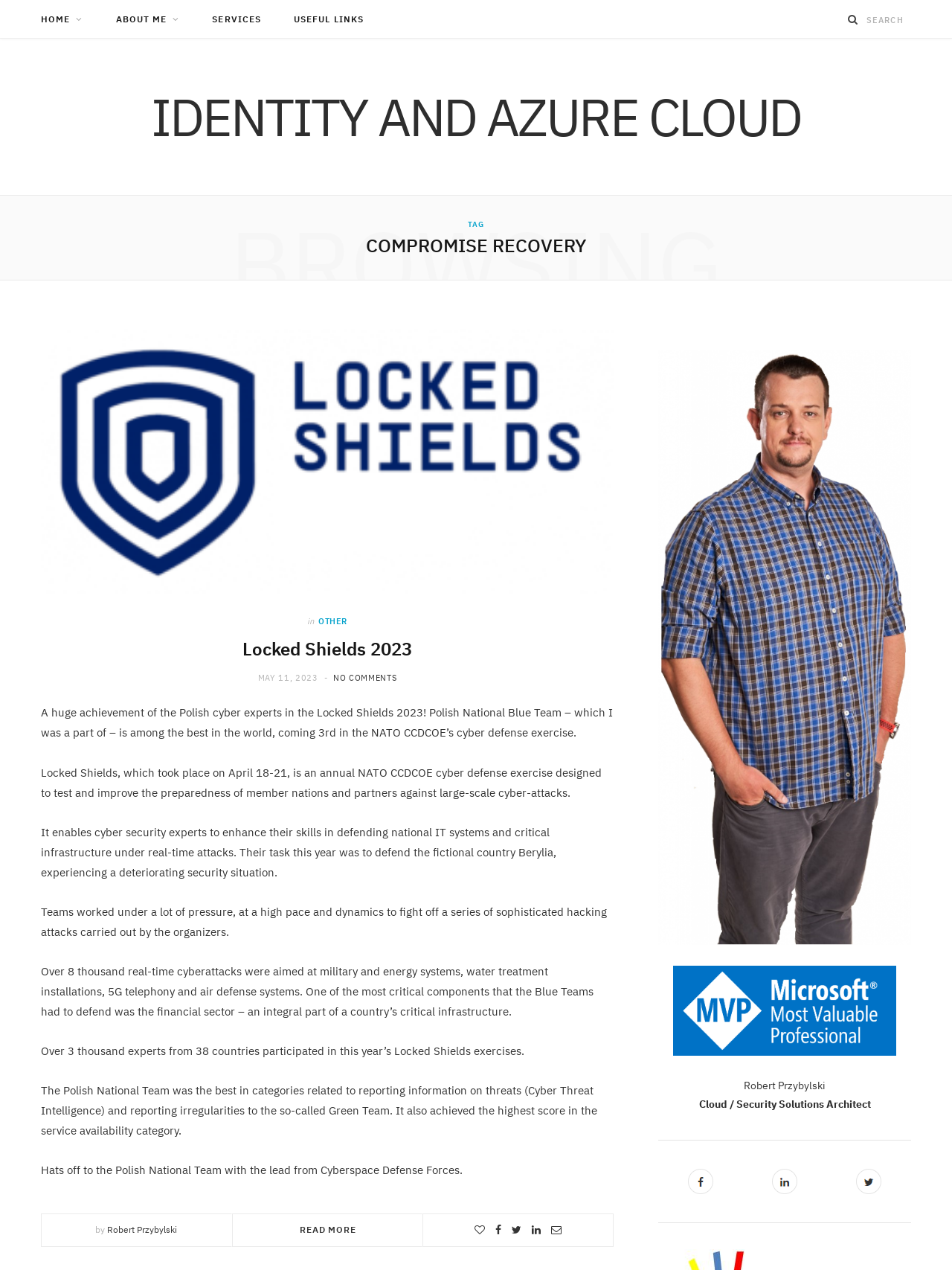What is the name of the author of the article?
Using the information from the image, answer the question thoroughly.

The author's name is mentioned at the bottom of the article, along with their title as a Cloud/Security Solutions Architect.